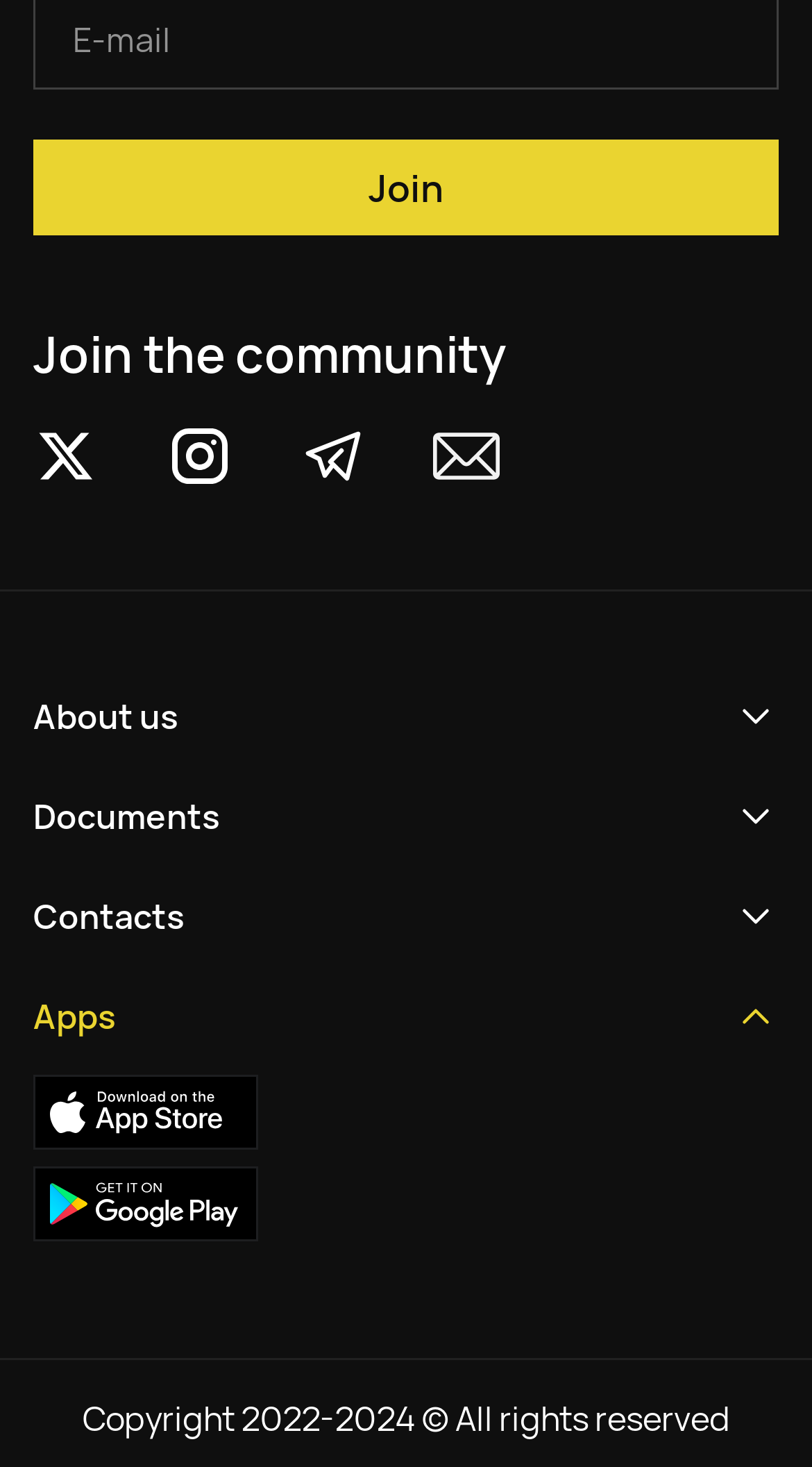Kindly provide the bounding box coordinates of the section you need to click on to fulfill the given instruction: "Visit Twitter page".

[0.041, 0.289, 0.123, 0.334]